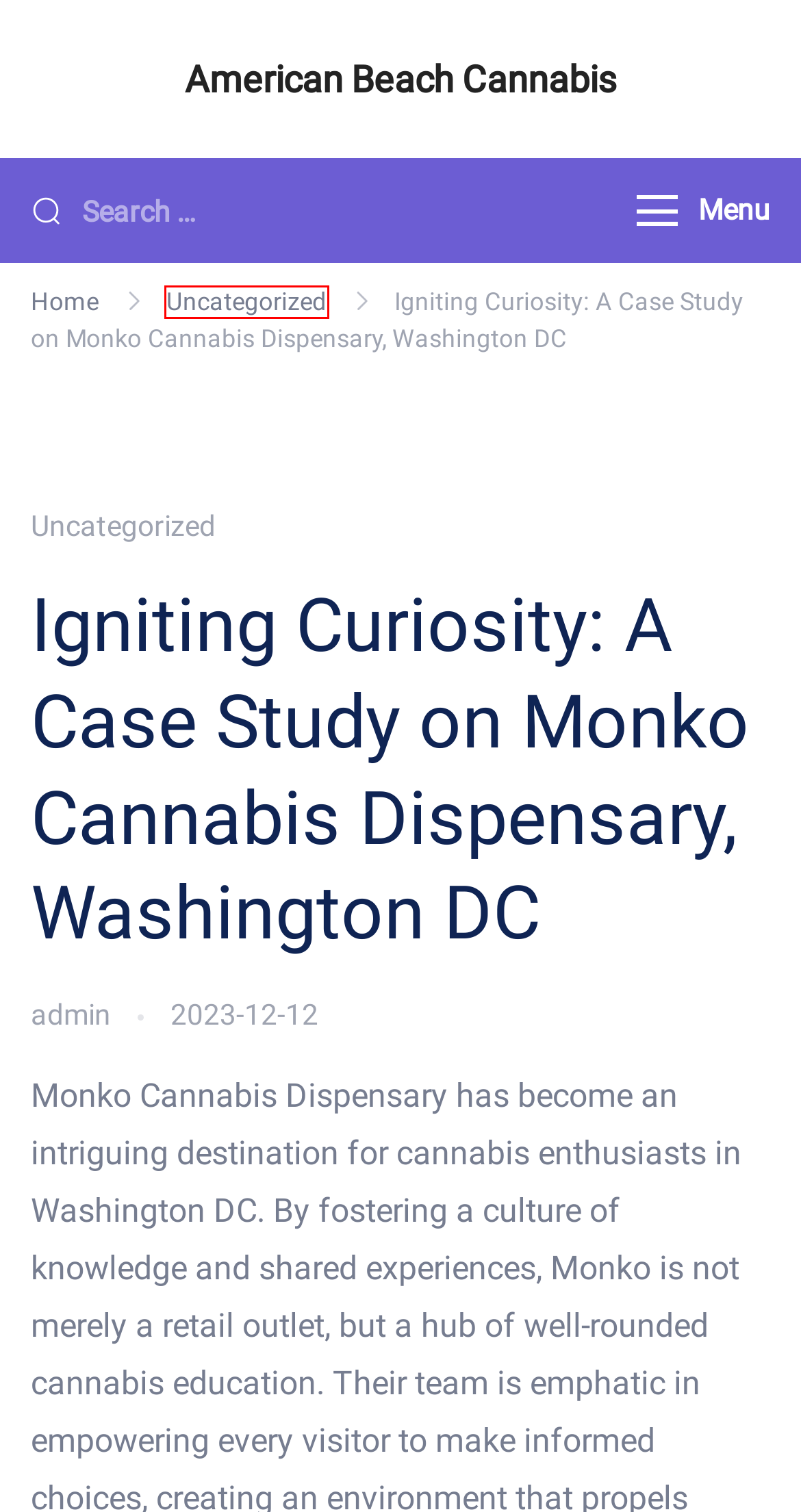You are looking at a webpage screenshot with a red bounding box around an element. Pick the description that best matches the new webpage after interacting with the element in the red bounding box. The possible descriptions are:
A. December 2023 – American Beach Cannabis
B. American Beach Cannabis – A Girl's Cannabis & Beach Blog
C. March 2024 – American Beach Cannabis
D. September 2023 – American Beach Cannabis
E. Uncategorized – American Beach Cannabis
F. admin – American Beach Cannabis
G. October 2023 – American Beach Cannabis
H. Market Developments and Opportunities for Good Day Farm Dispensary – American Beach Cannabis

E